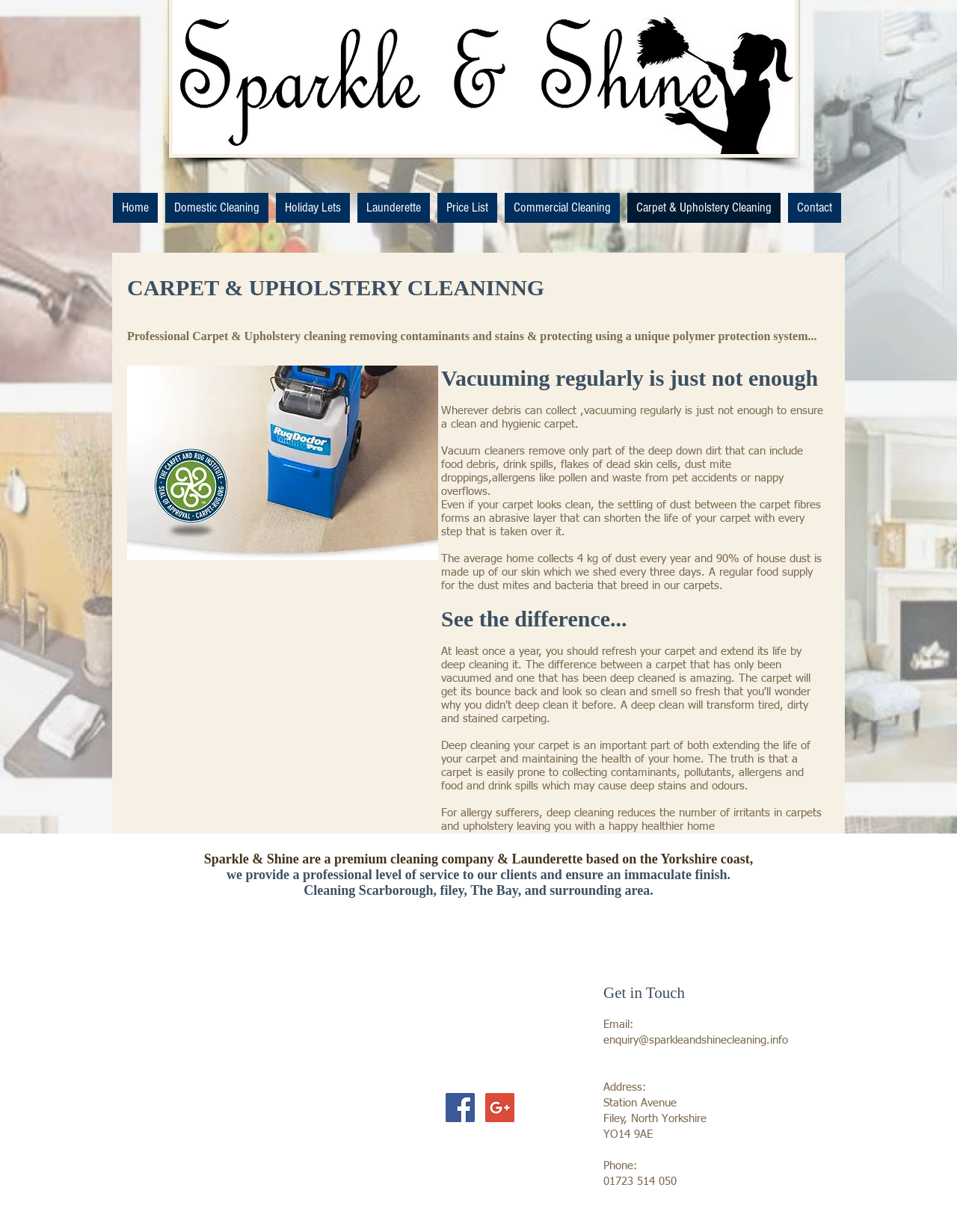How can users get in touch with the company?
Answer with a single word or phrase by referring to the visual content.

Email or phone